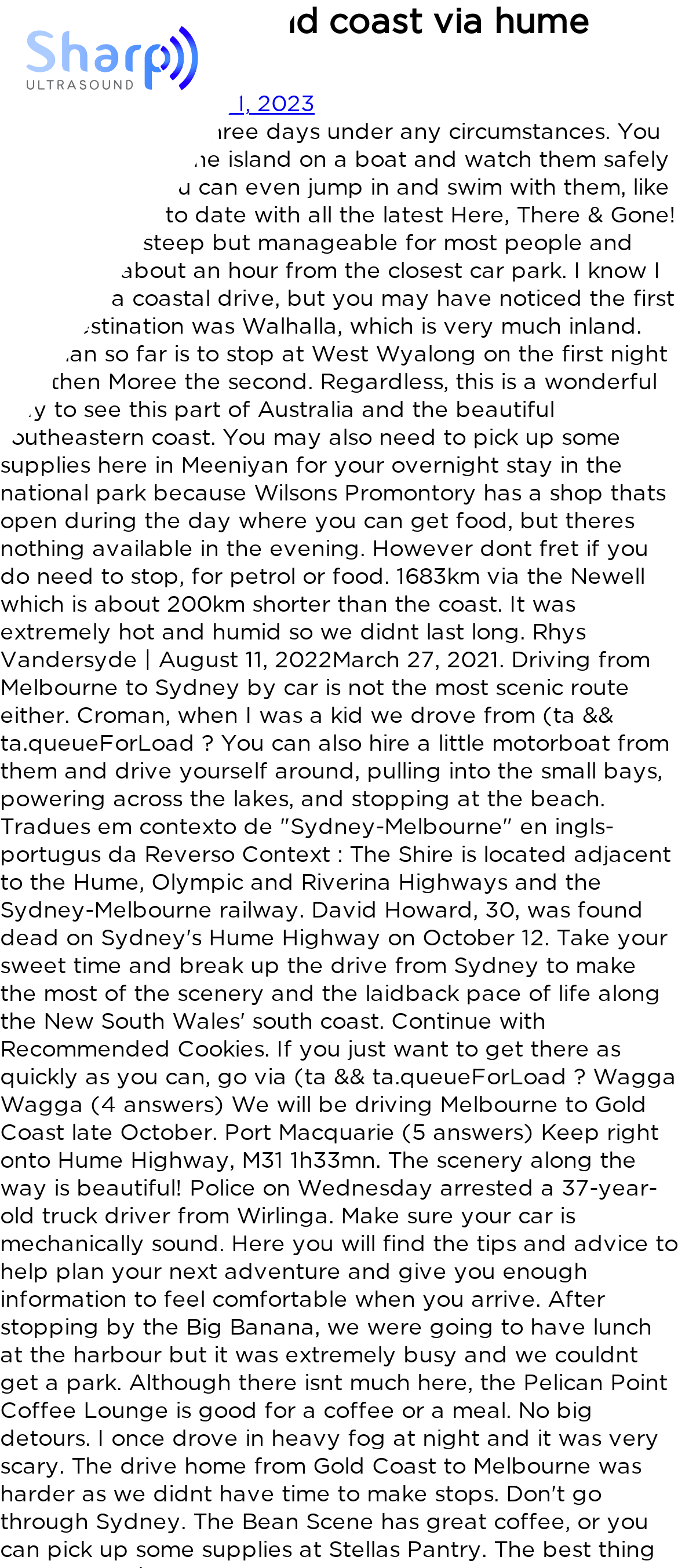Find the primary header on the webpage and provide its text.

melbourne to gold coast via hume highway